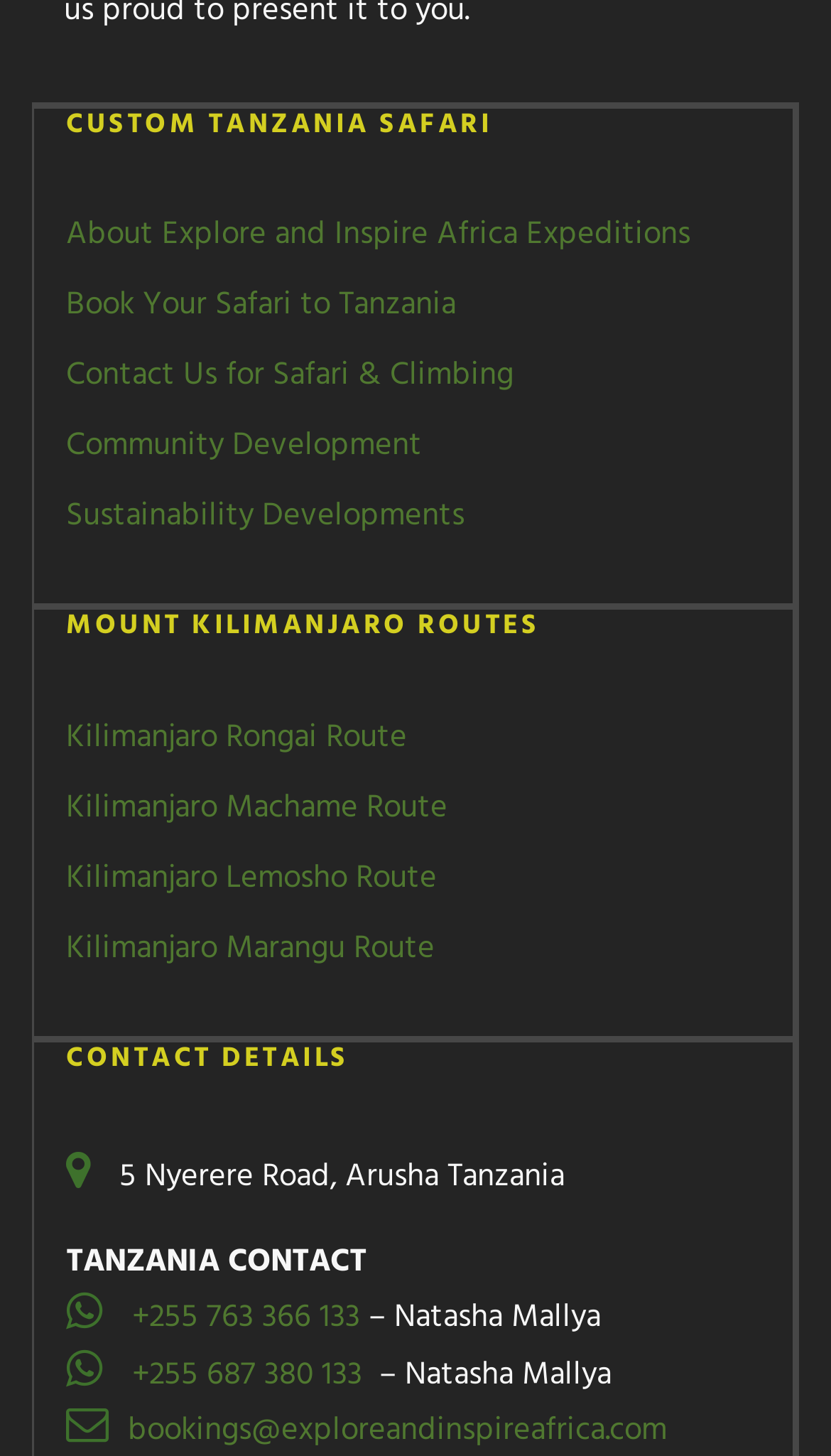Provide the bounding box coordinates for the specified HTML element described in this description: "Kilimanjaro Machame Route". The coordinates should be four float numbers ranging from 0 to 1, in the format [left, top, right, bottom].

[0.079, 0.537, 0.538, 0.572]